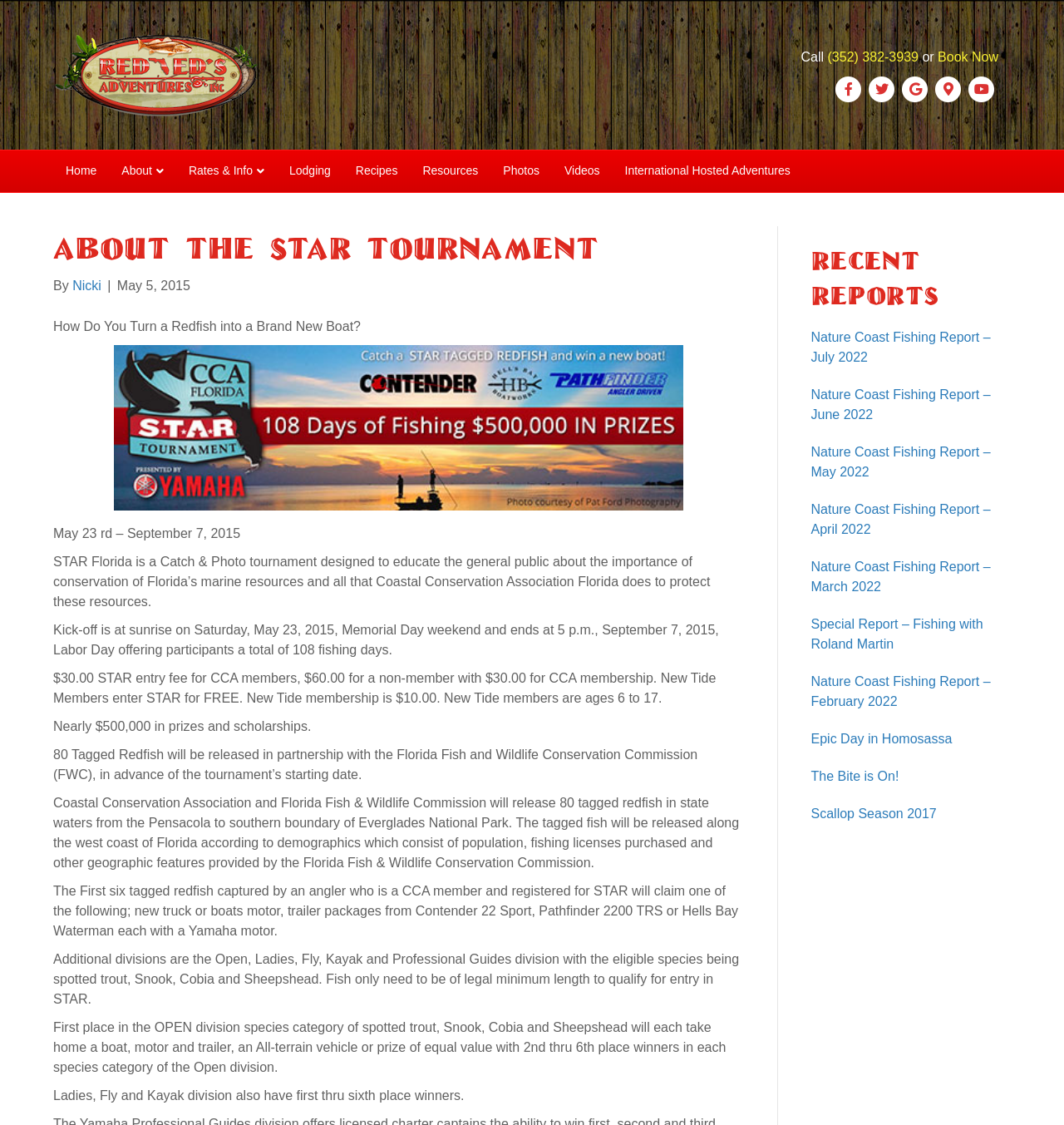Find the bounding box coordinates of the element you need to click on to perform this action: 'Check Recent Reports'. The coordinates should be represented by four float values between 0 and 1, in the format [left, top, right, bottom].

[0.762, 0.216, 0.95, 0.278]